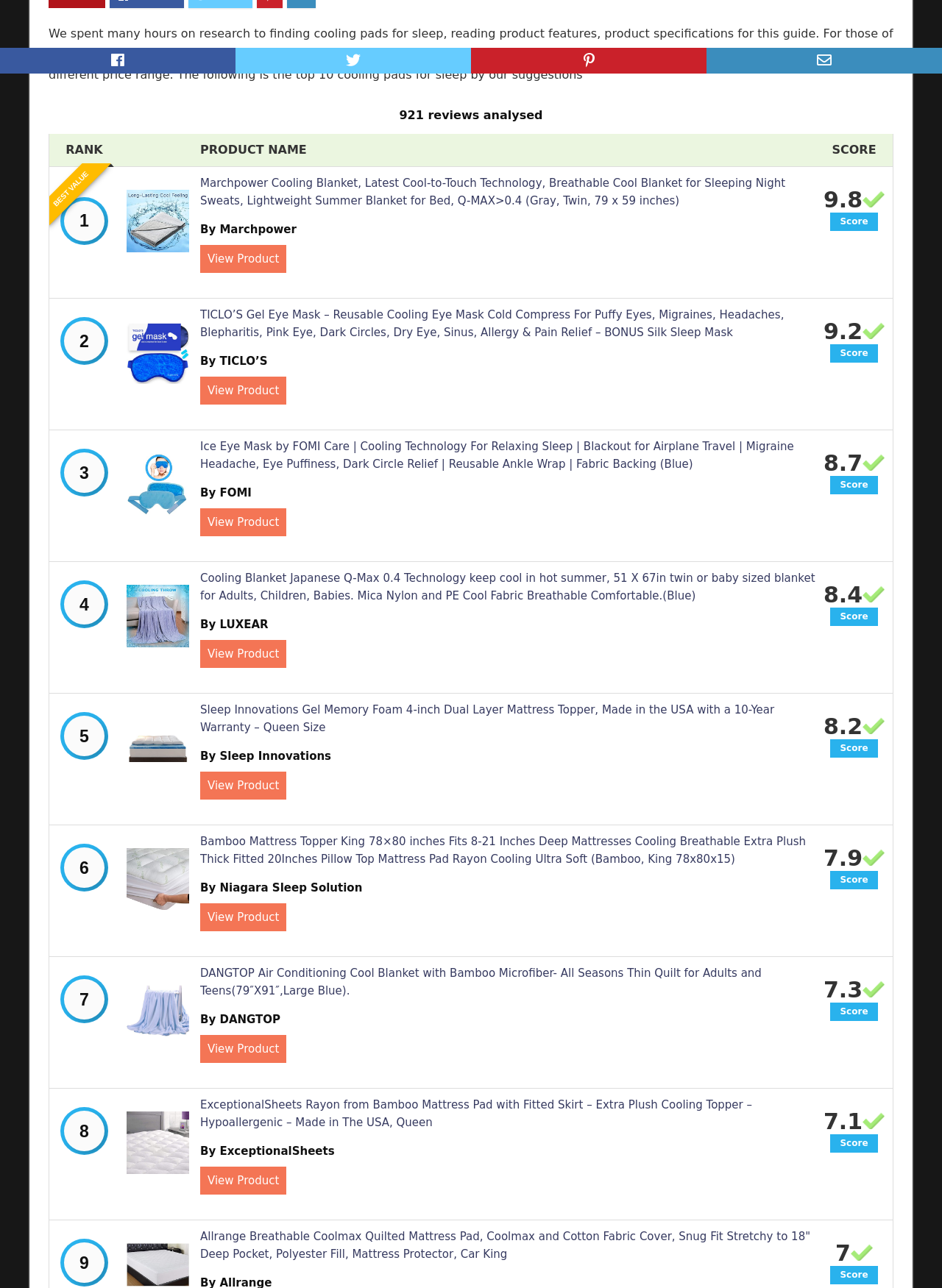What is the rank of the first product?
Look at the screenshot and provide an in-depth answer.

I looked at the first table row and found the rank '1' in the 'RANK' column.